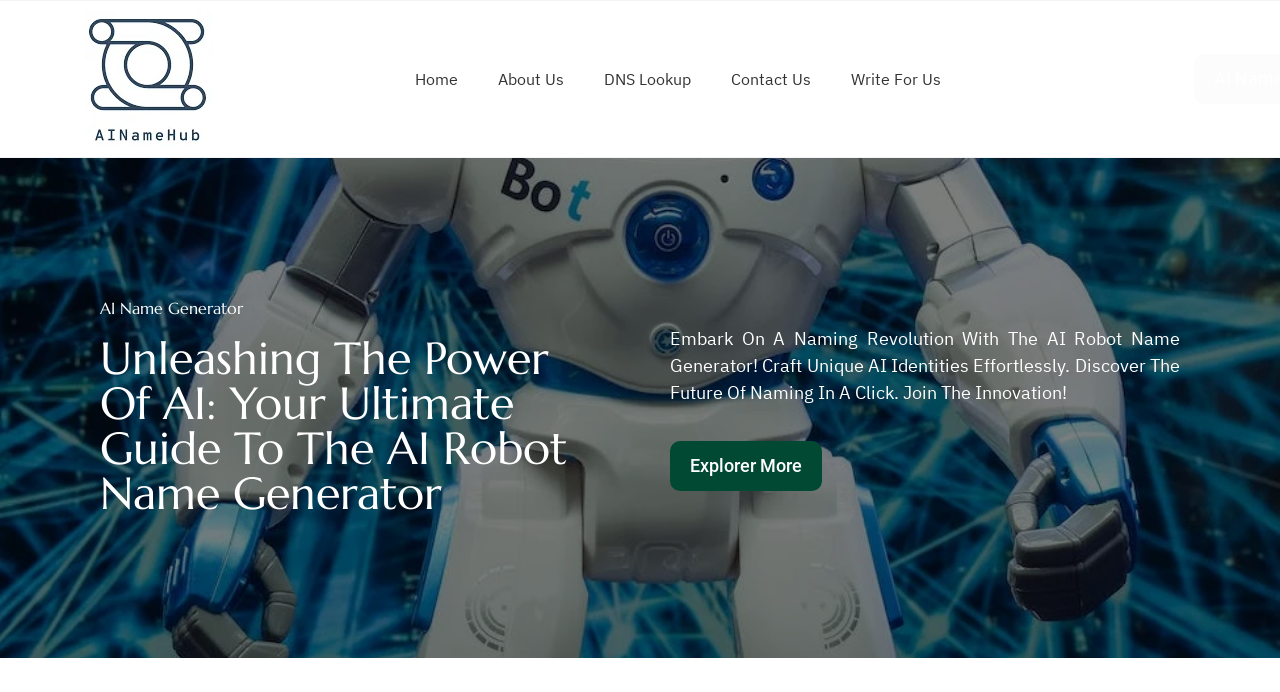Identify the bounding box coordinates of the area you need to click to perform the following instruction: "learn about AI name generators".

[0.77, 0.078, 0.928, 0.15]